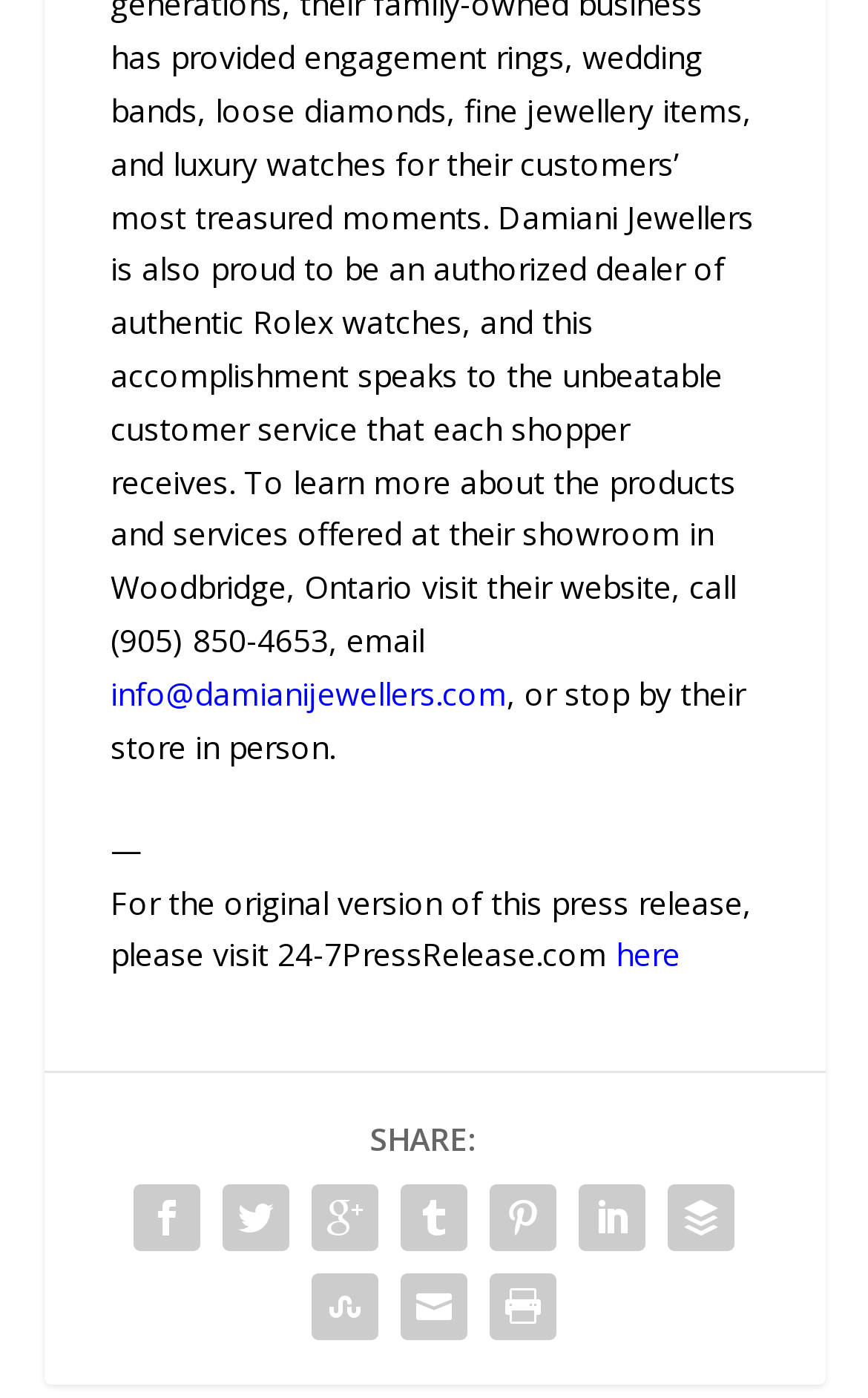Where can the original version of the press release be found?
Refer to the image and provide a thorough answer to the question.

The original version of the press release can be found at 24-7PressRelease.com, as stated in the static text element located at the middle of the page.